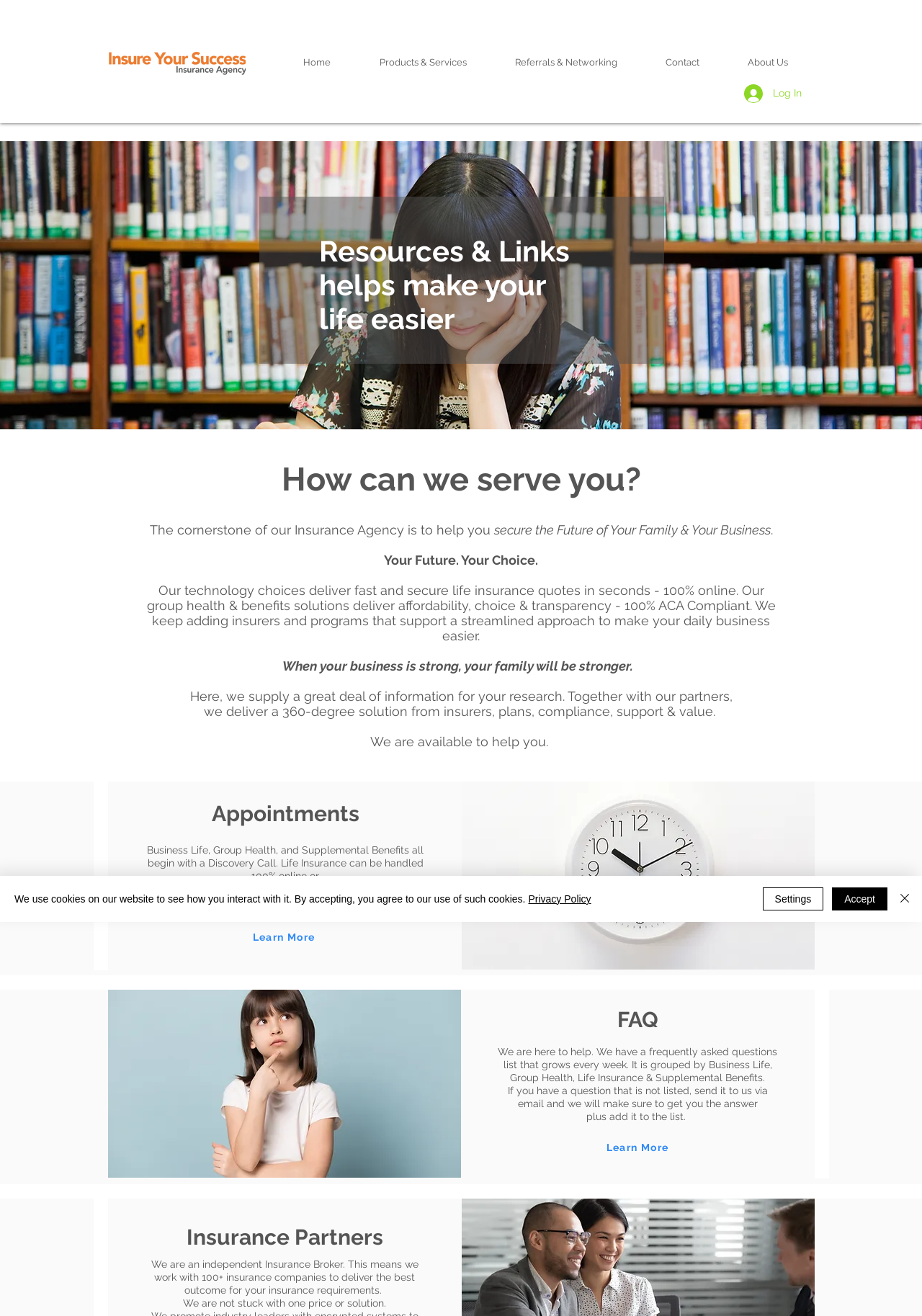Locate the bounding box coordinates of the clickable element to fulfill the following instruction: "View FAQ". Provide the coordinates as four float numbers between 0 and 1 in the format [left, top, right, bottom].

[0.627, 0.861, 0.759, 0.883]